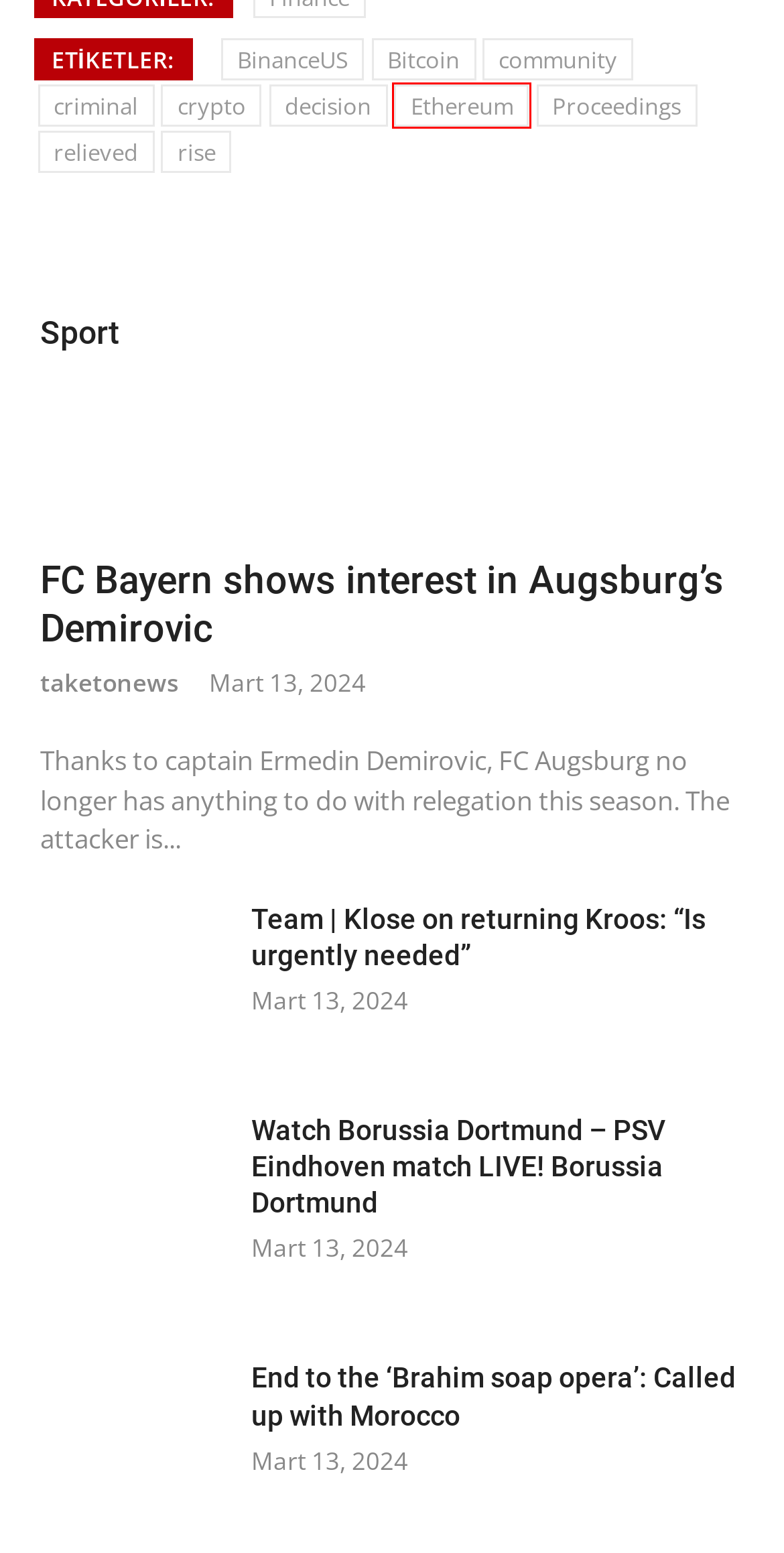You are provided a screenshot of a webpage featuring a red bounding box around a UI element. Choose the webpage description that most accurately represents the new webpage after clicking the element within the red bounding box. Here are the candidates:
A. rise Archives - World News | TakeToNews
B. BinanceUS Archives - World News | TakeToNews
C. crypto Archives - World News | TakeToNews
D. Bitcoin Archives - World News | TakeToNews
E. community Archives - World News | TakeToNews
F. Ethereum Archives - World News | TakeToNews
G. criminal Archives - World News | TakeToNews
H. relieved Archives - World News | TakeToNews

F